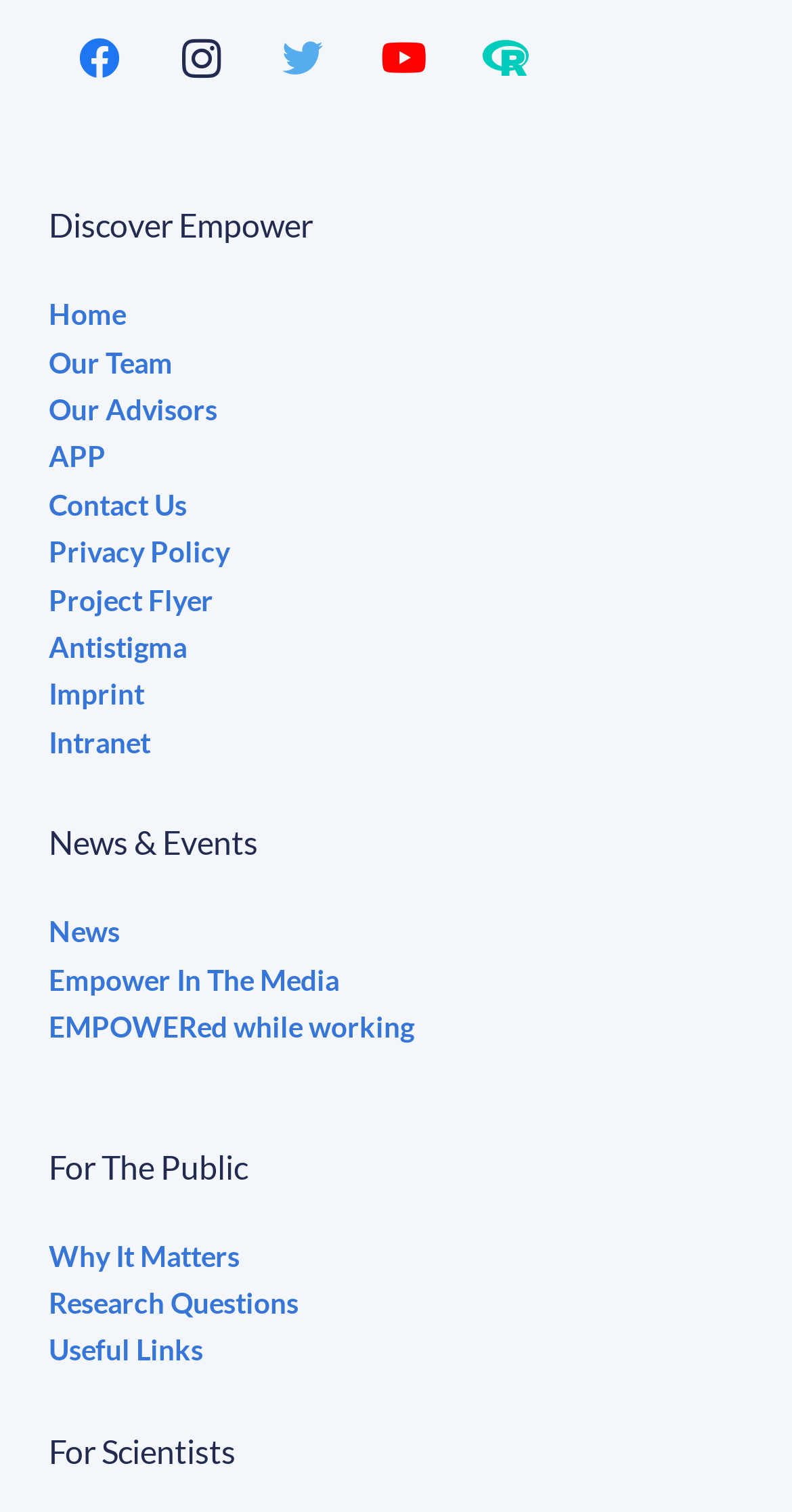Using the provided element description: "aria-label="Twitter" title="Twitter"", identify the bounding box coordinates. The coordinates should be four floats between 0 and 1 in the order [left, top, right, bottom].

[0.318, 0.005, 0.446, 0.073]